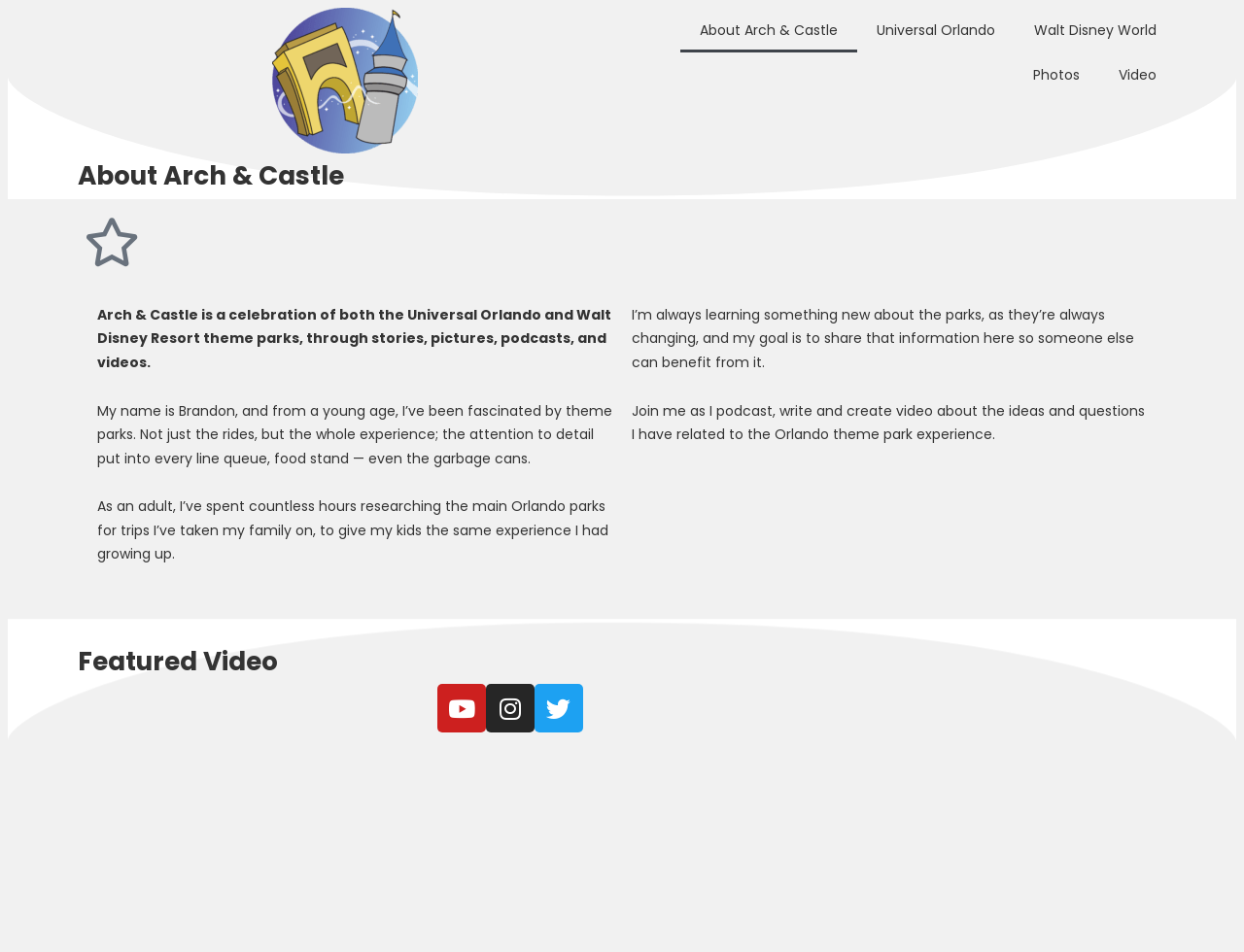What are the two theme parks mentioned?
Please answer the question with a detailed and comprehensive explanation.

The text mentions 'both the Universal Orlando and Walt Disney Resort theme parks' as the focus of the website.